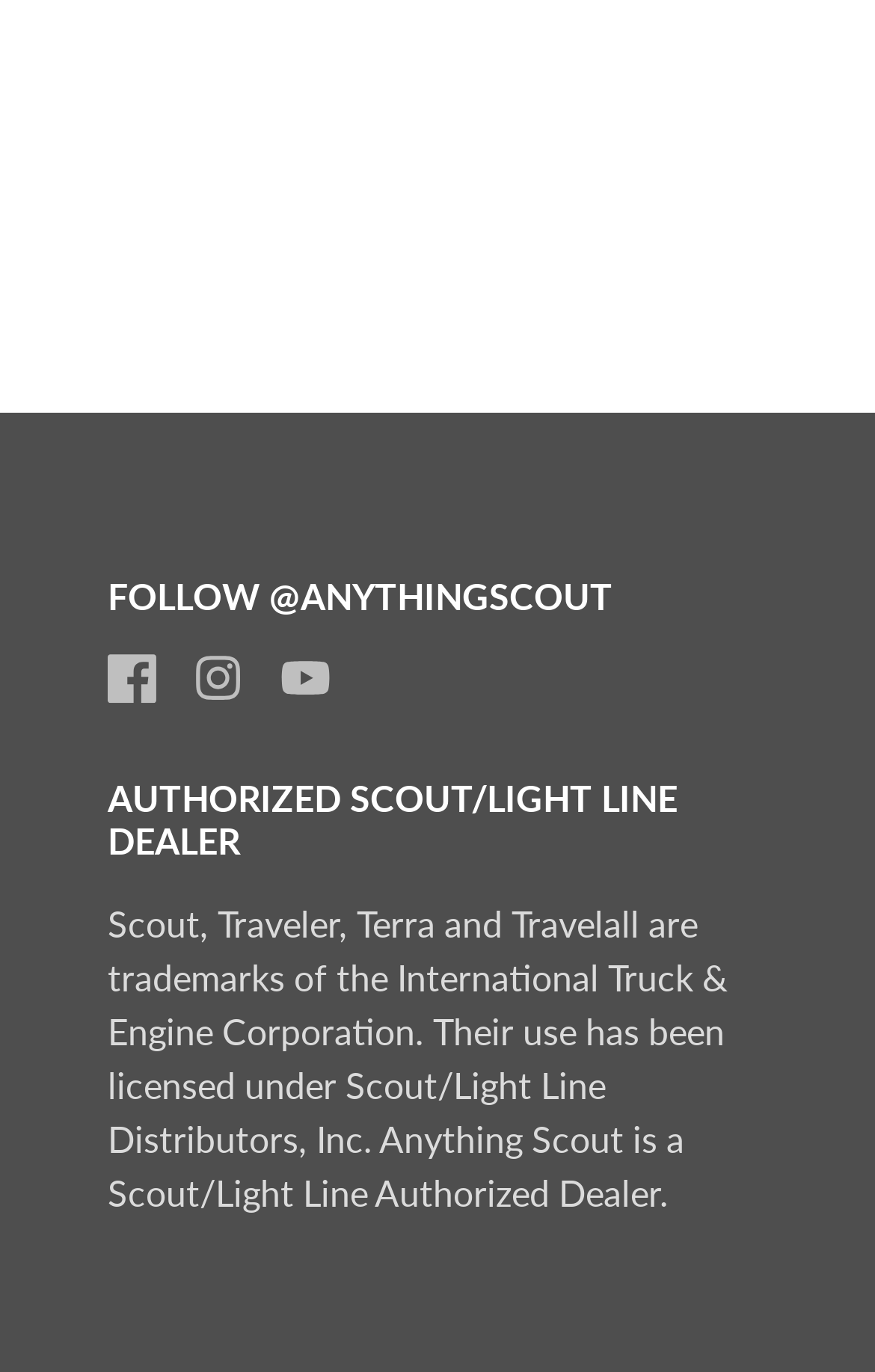Give a one-word or short phrase answer to the question: 
What is the position of the 'FOLLOW @ANYTHINGSCOUT' heading?

Above the social media links